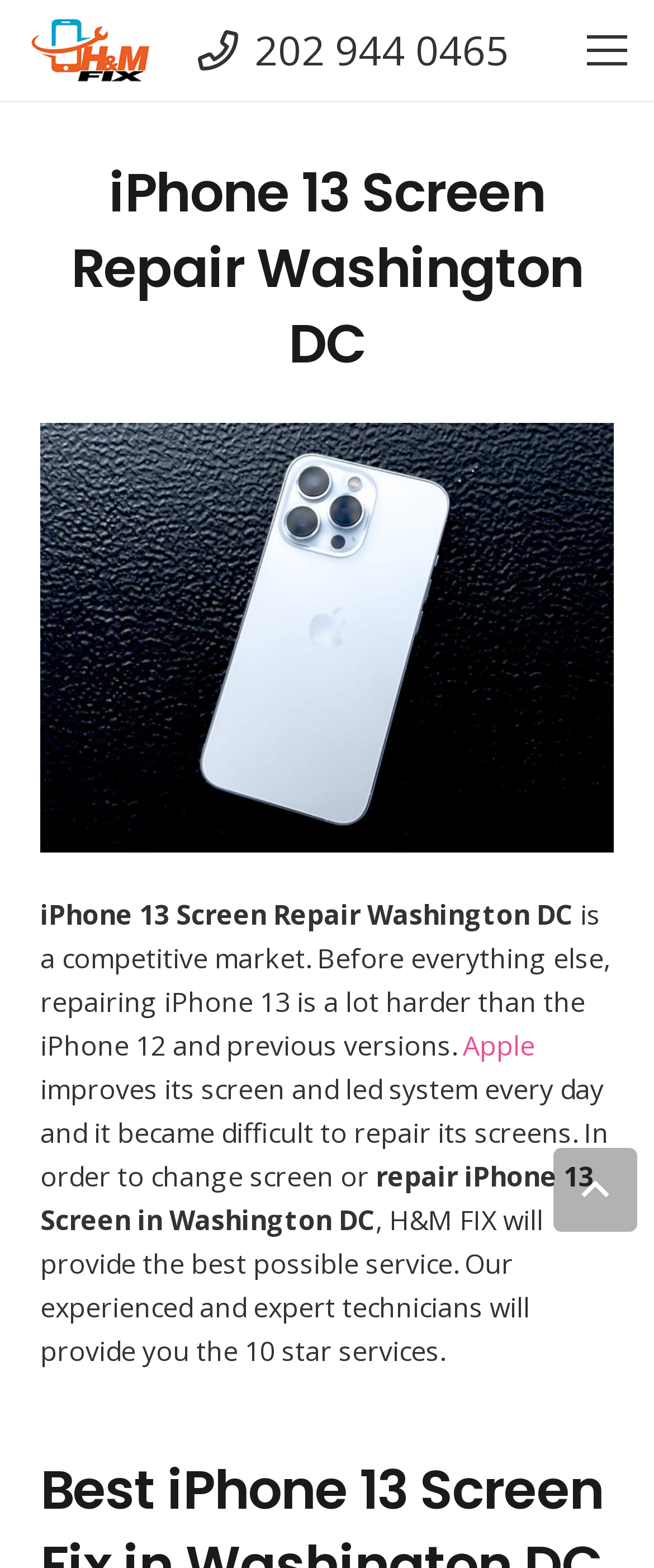Using the webpage screenshot and the element description Apple, determine the bounding box coordinates. Specify the coordinates in the format (top-left x, top-left y, bottom-right x, bottom-right y) with values ranging from 0 to 1.

[0.708, 0.655, 0.818, 0.679]